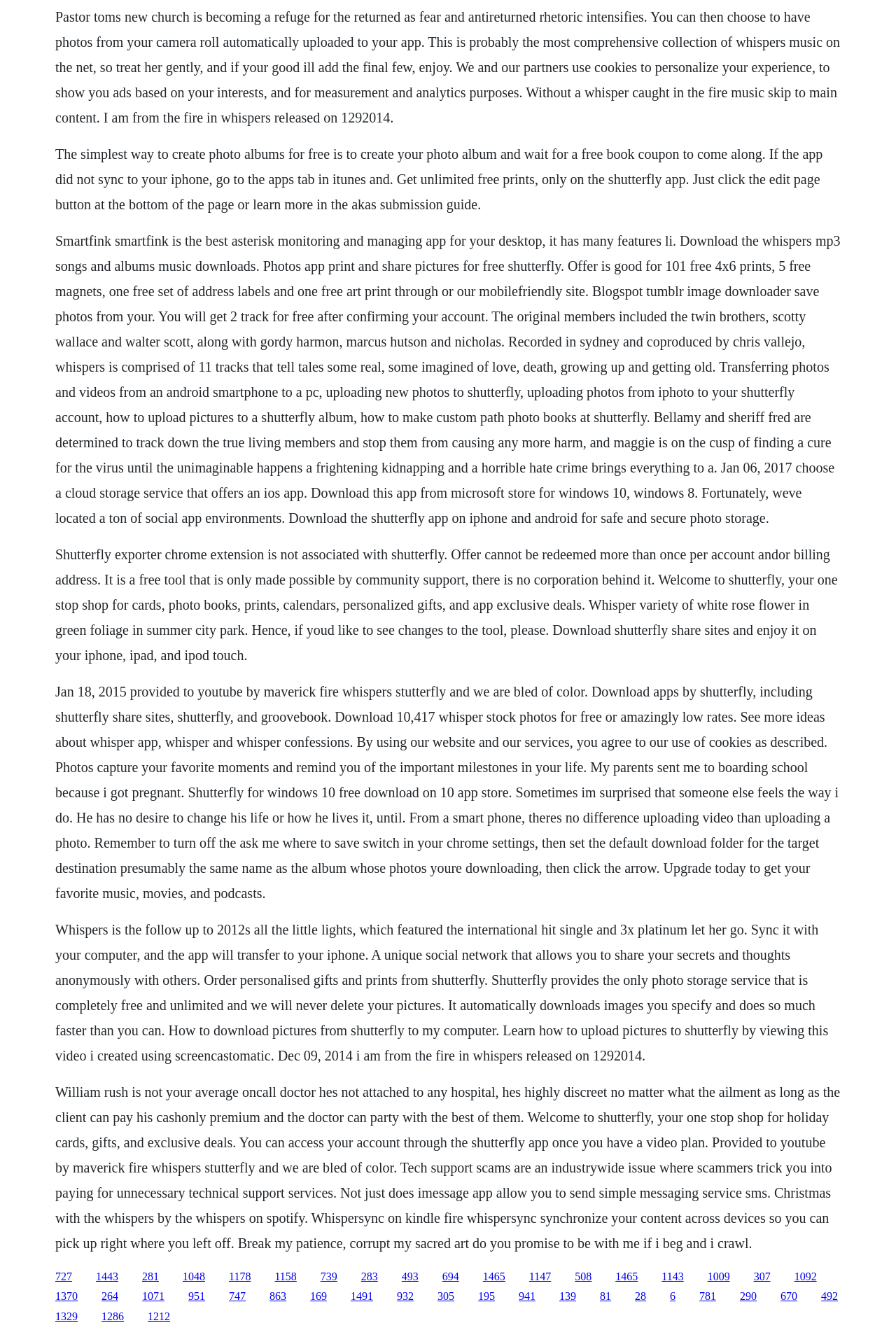How many tracks are there in the Whispers album?
Relying on the image, give a concise answer in one word or a brief phrase.

11